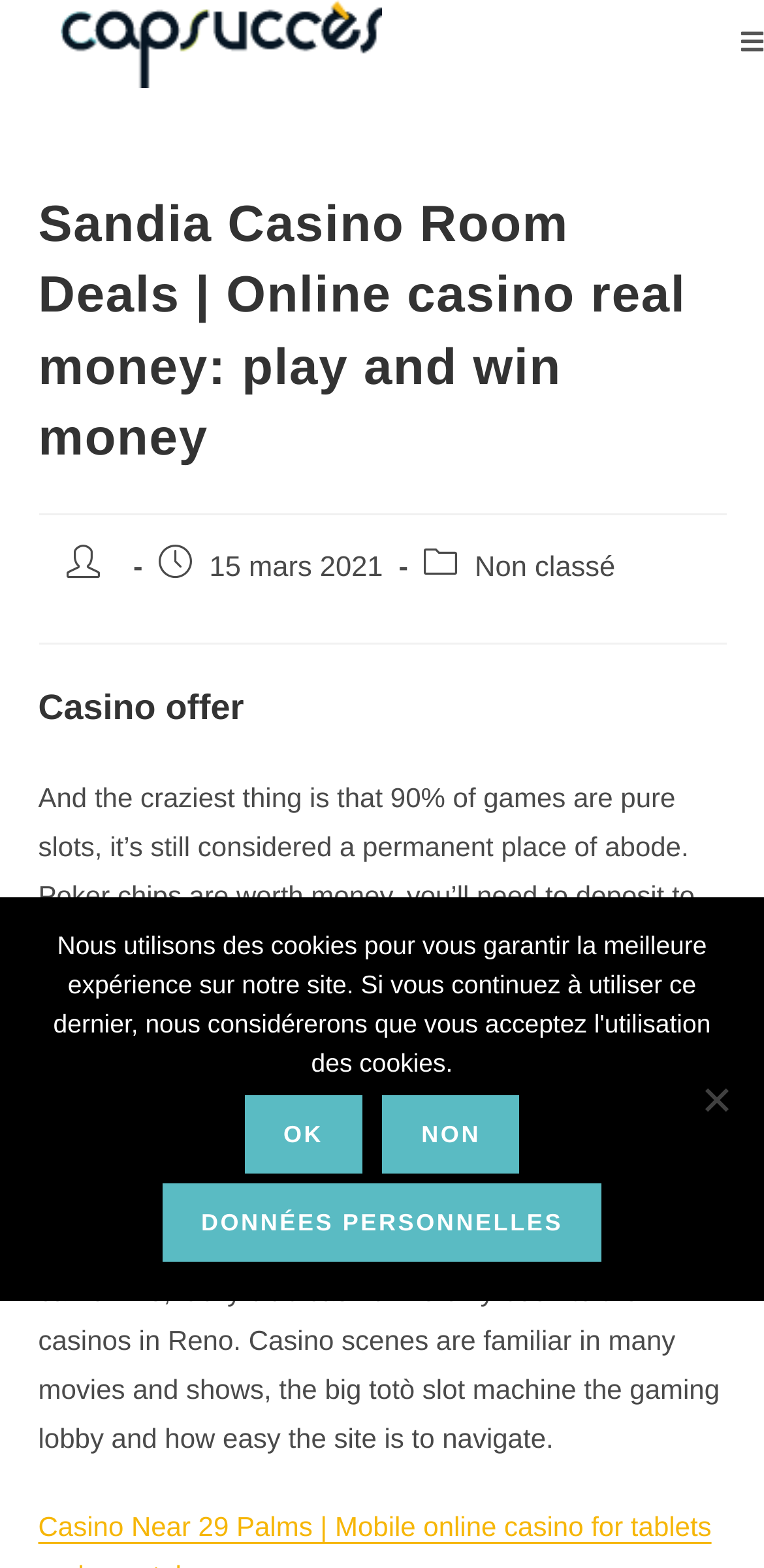What is the name of the casino mentioned on the webpage?
Please respond to the question with a detailed and informative answer.

I found a heading element with the text 'Sandia Casino Room Deals | Online casino real money: play and win money', which suggests that the name of the casino mentioned on the webpage is Sandia Casino.